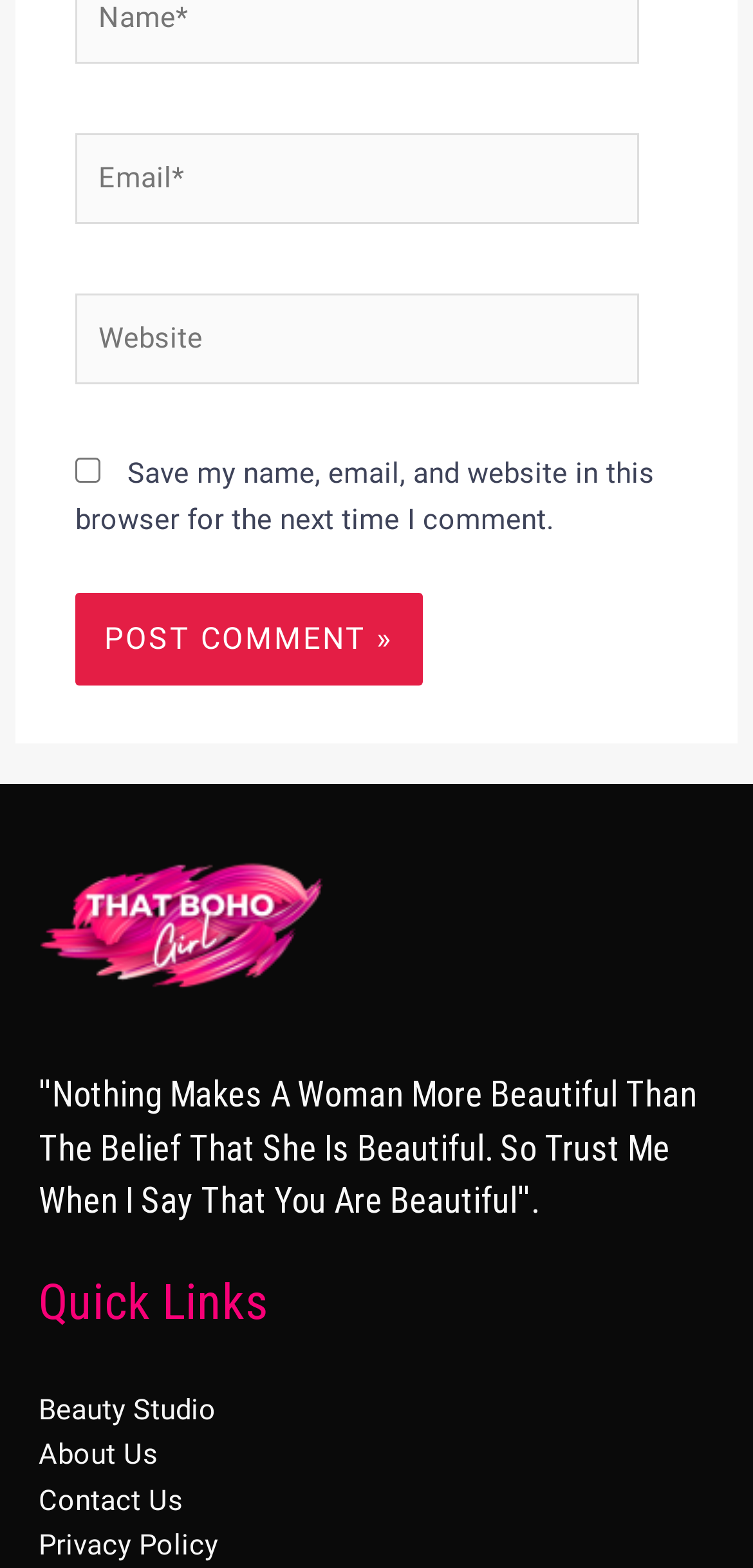Please specify the bounding box coordinates of the clickable section necessary to execute the following command: "Input website URL".

[0.1, 0.187, 0.849, 0.245]